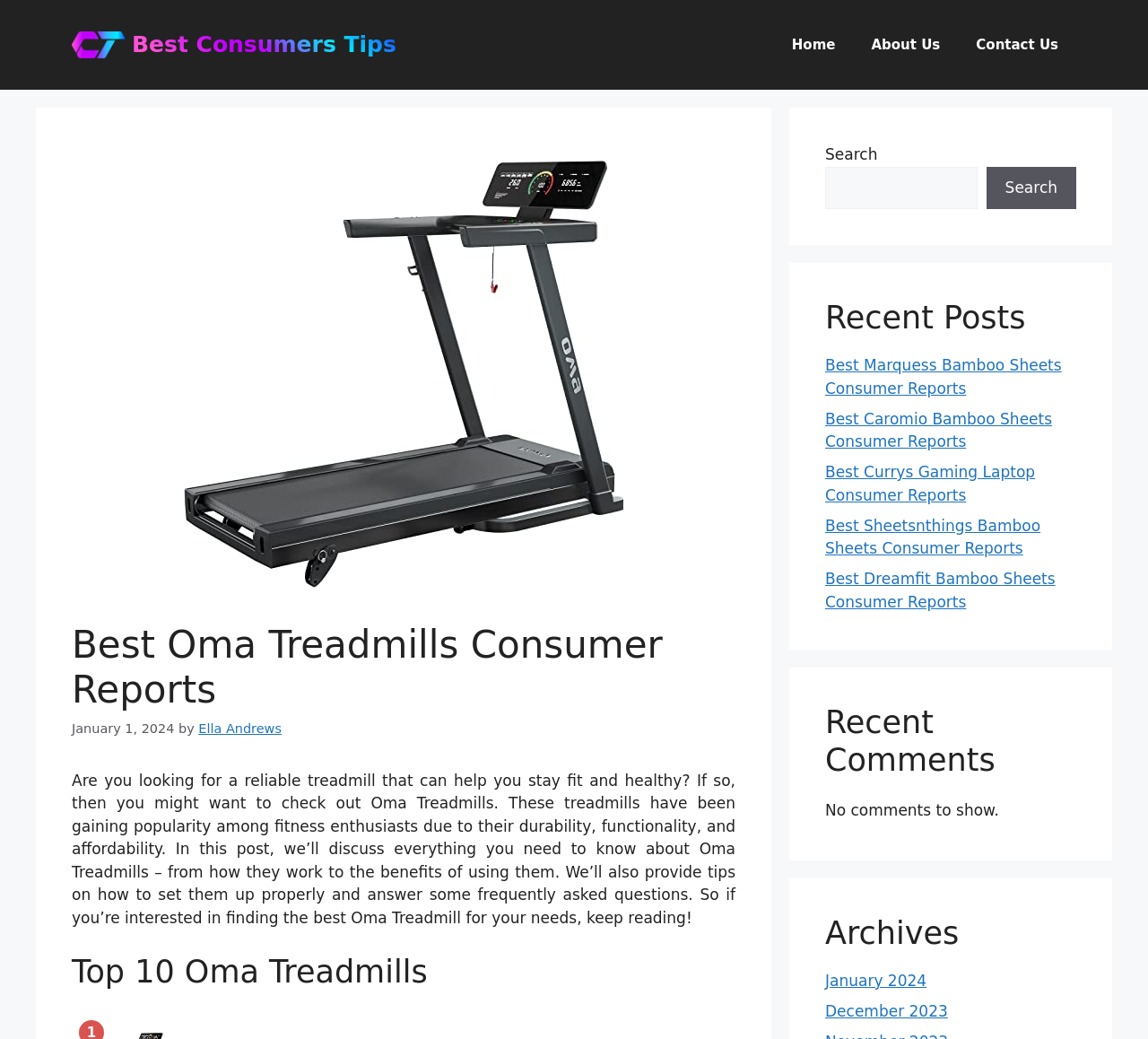Locate the bounding box coordinates of the area you need to click to fulfill this instruction: 'View the 'Recent Posts''. The coordinates must be in the form of four float numbers ranging from 0 to 1: [left, top, right, bottom].

[0.719, 0.288, 0.938, 0.324]